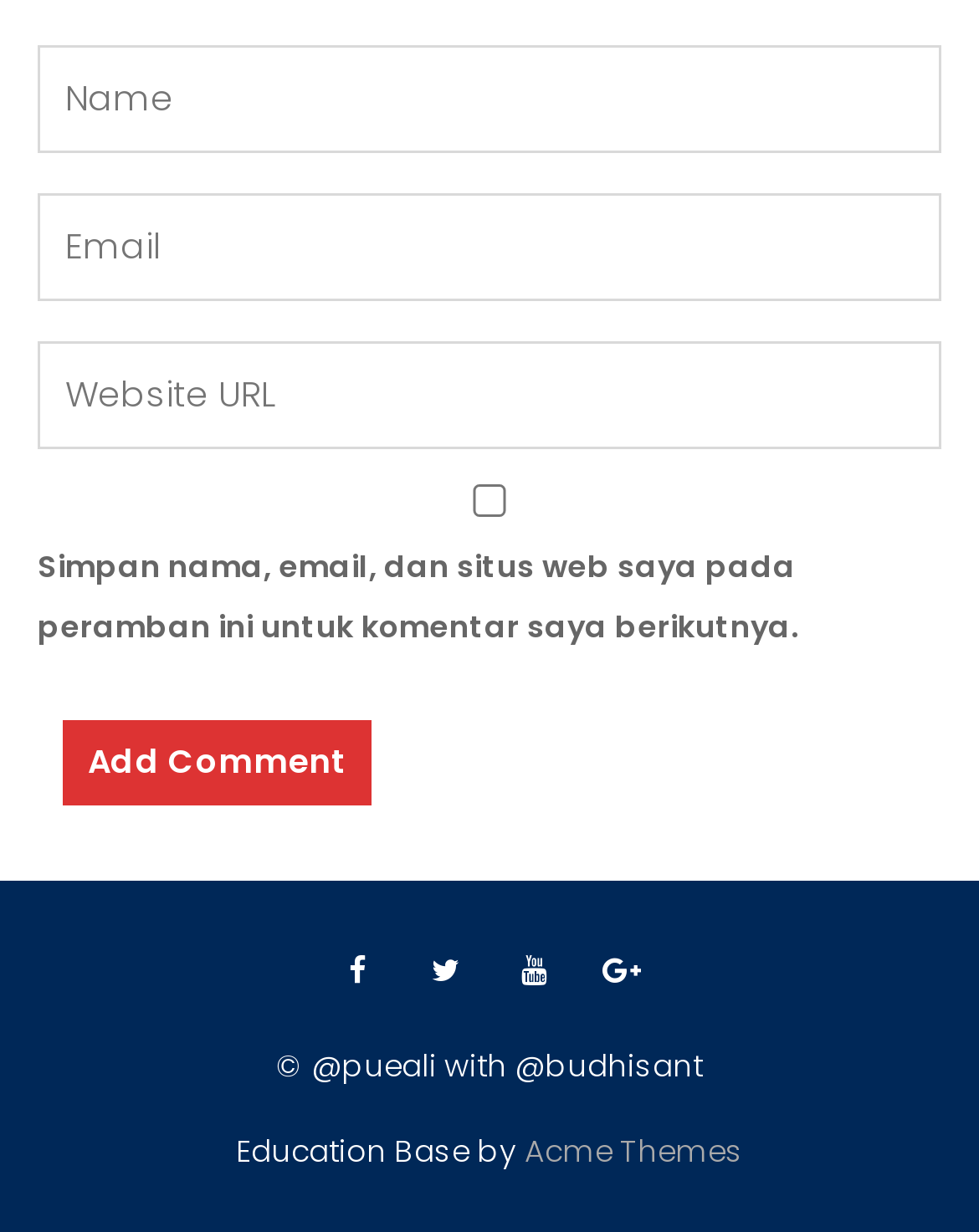Please determine the bounding box coordinates of the section I need to click to accomplish this instruction: "Enter your comment".

[0.038, 0.037, 0.962, 0.125]